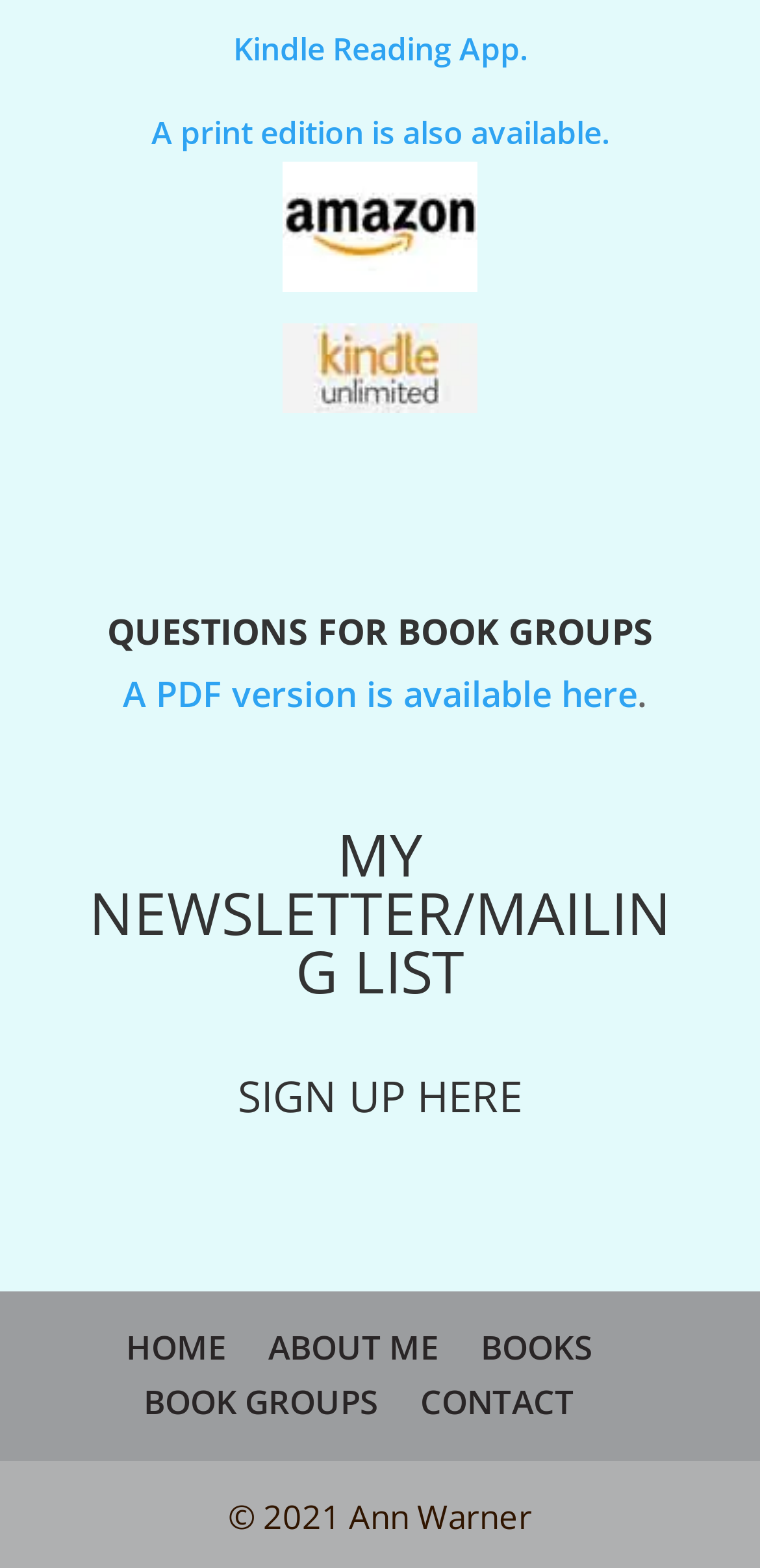Using the provided element description: "SIGN UP HERE", determine the bounding box coordinates of the corresponding UI element in the screenshot.

[0.313, 0.68, 0.687, 0.717]